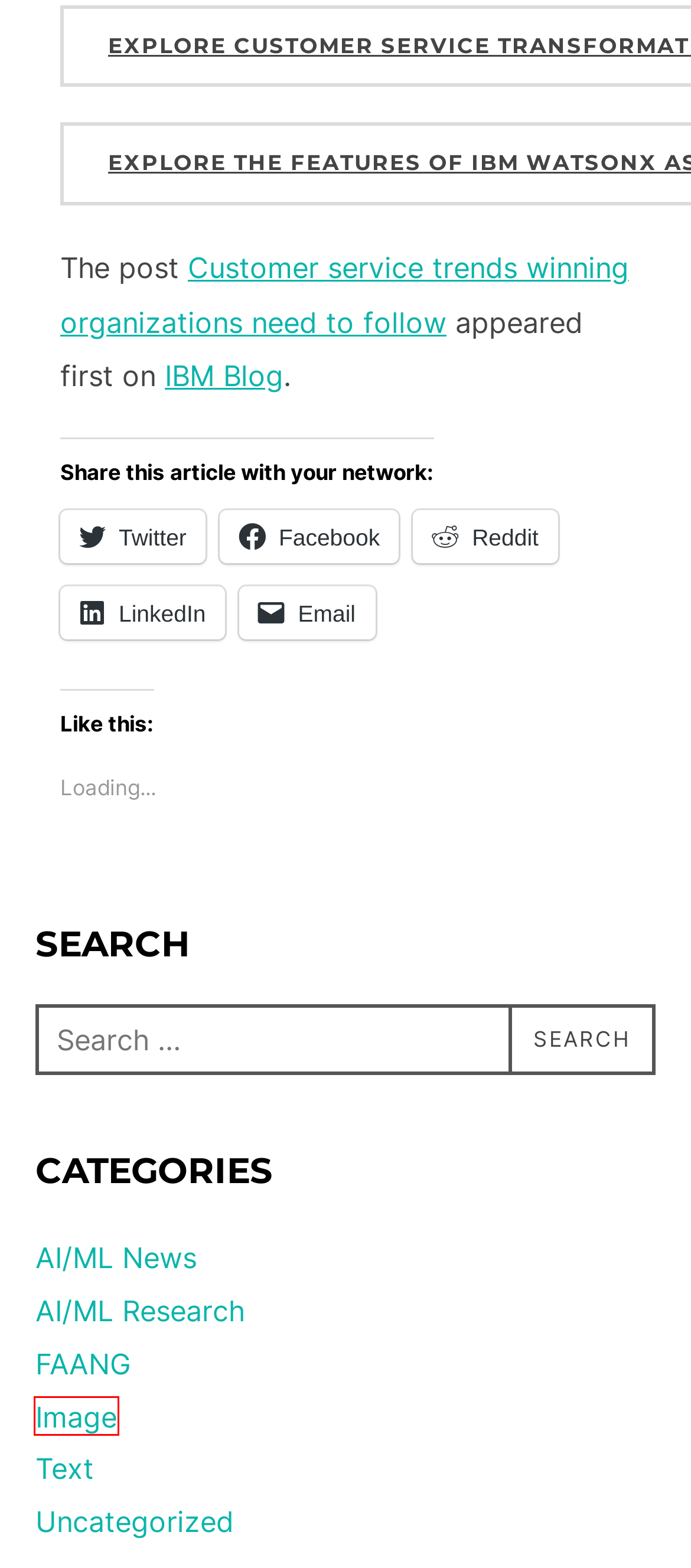Analyze the screenshot of a webpage with a red bounding box and select the webpage description that most accurately describes the new page resulting from clicking the element inside the red box. Here are the candidates:
A. Customer service trends winning organizations need to follow
B. Uncategorized - Robotic Content
C. IBM watsonx Assistant Virtual Agent
D. Moment Warehouse Sale: Deals on Cameras, Lenses, and Accessories - Robotic Content
E. AI/ML News - Robotic Content
F. AI/ML Research - Robotic Content
G. Image - Robotic Content
H. Text - Robotic Content

G